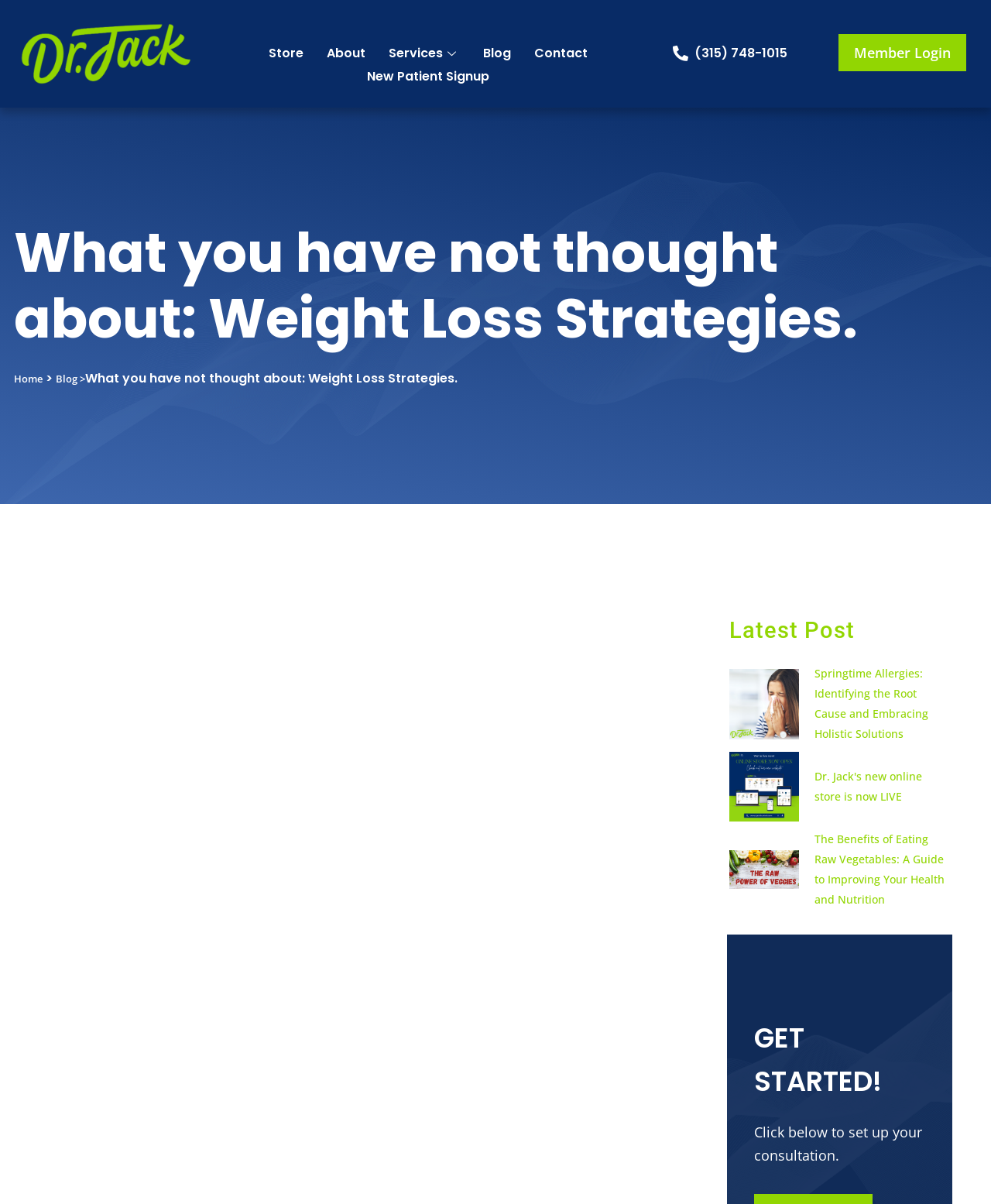Locate the bounding box coordinates of the element's region that should be clicked to carry out the following instruction: "Read the Latest Post". The coordinates need to be four float numbers between 0 and 1, i.e., [left, top, right, bottom].

[0.736, 0.509, 0.959, 0.539]